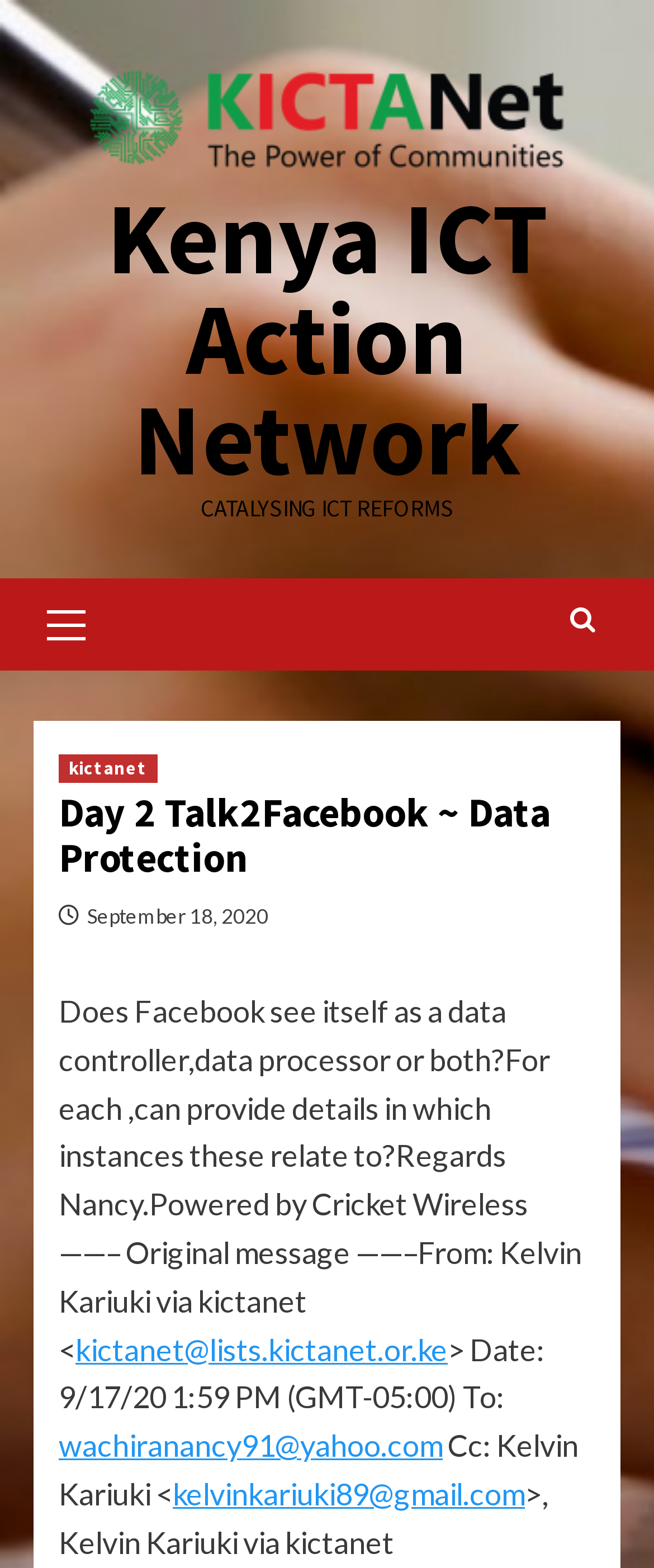Please specify the bounding box coordinates in the format (top-left x, top-left y, bottom-right x, bottom-right y), with values ranging from 0 to 1. Identify the bounding box for the UI component described as follows: kictanet

[0.09, 0.482, 0.241, 0.5]